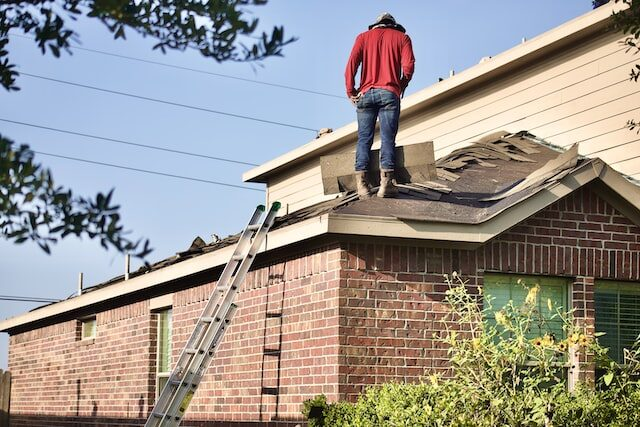What is the color of the sky in the background?
Answer with a single word or phrase, using the screenshot for reference.

Blue